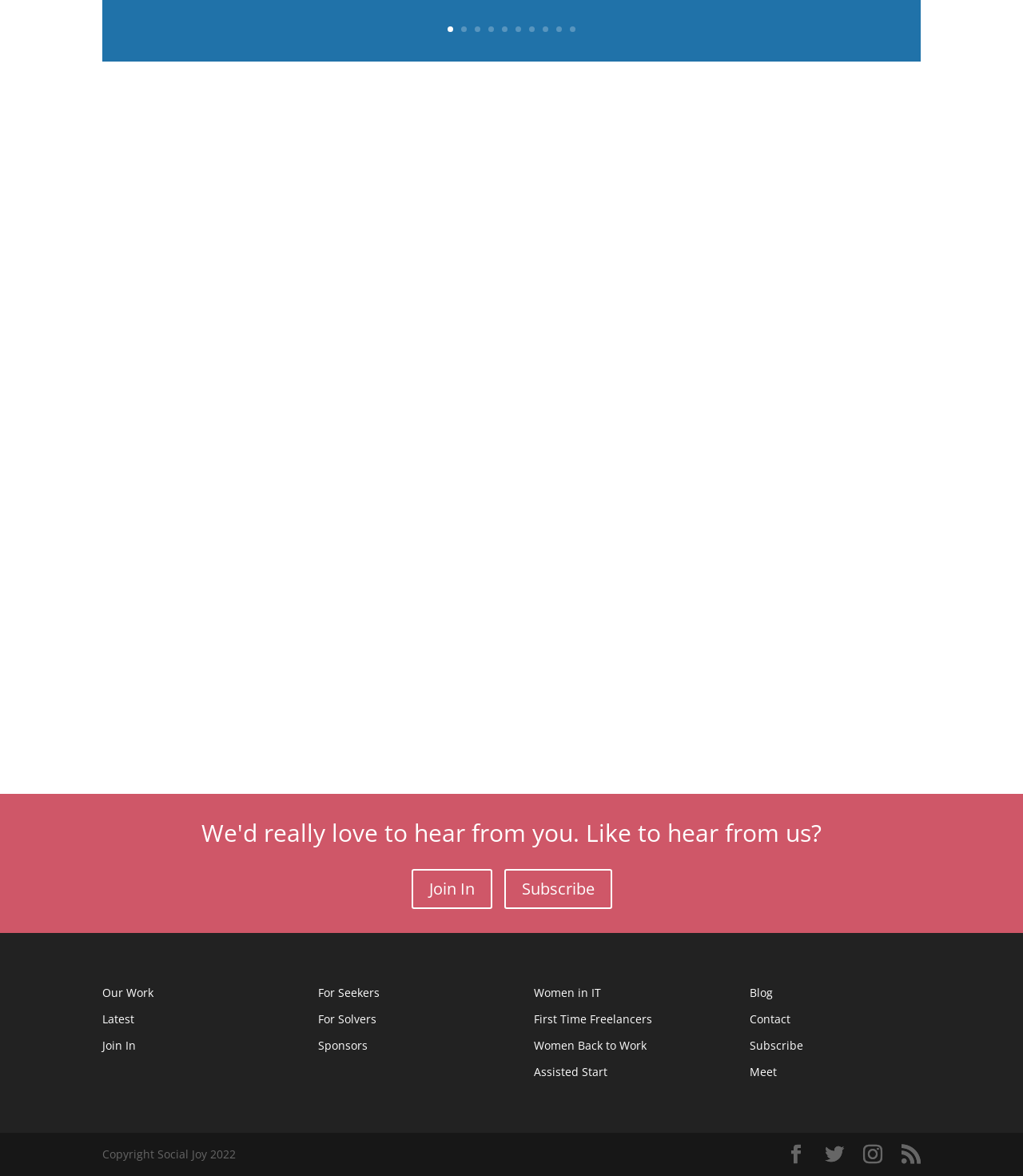Who is the author of the article on the webpage?
Based on the image content, provide your answer in one word or a short phrase.

Erica Tomlin